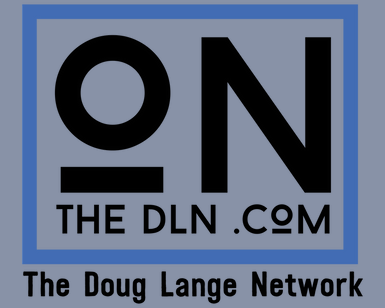From the image, can you give a detailed response to the question below:
What is the focus of the platform represented by the logo?

The logo represents a platform focused on local sports news and events, encompassing a spirit of community engagement and athletic excellence, which indicates that the platform is dedicated to providing information and updates on local sports-related activities.